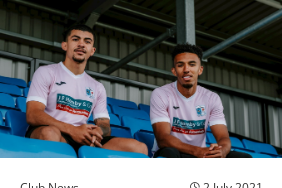When was the away kit revealed?
Please use the image to provide an in-depth answer to the question.

The caption specifically dates the away kit reveal to 2 July 2021, which is a key piece of information about the image.